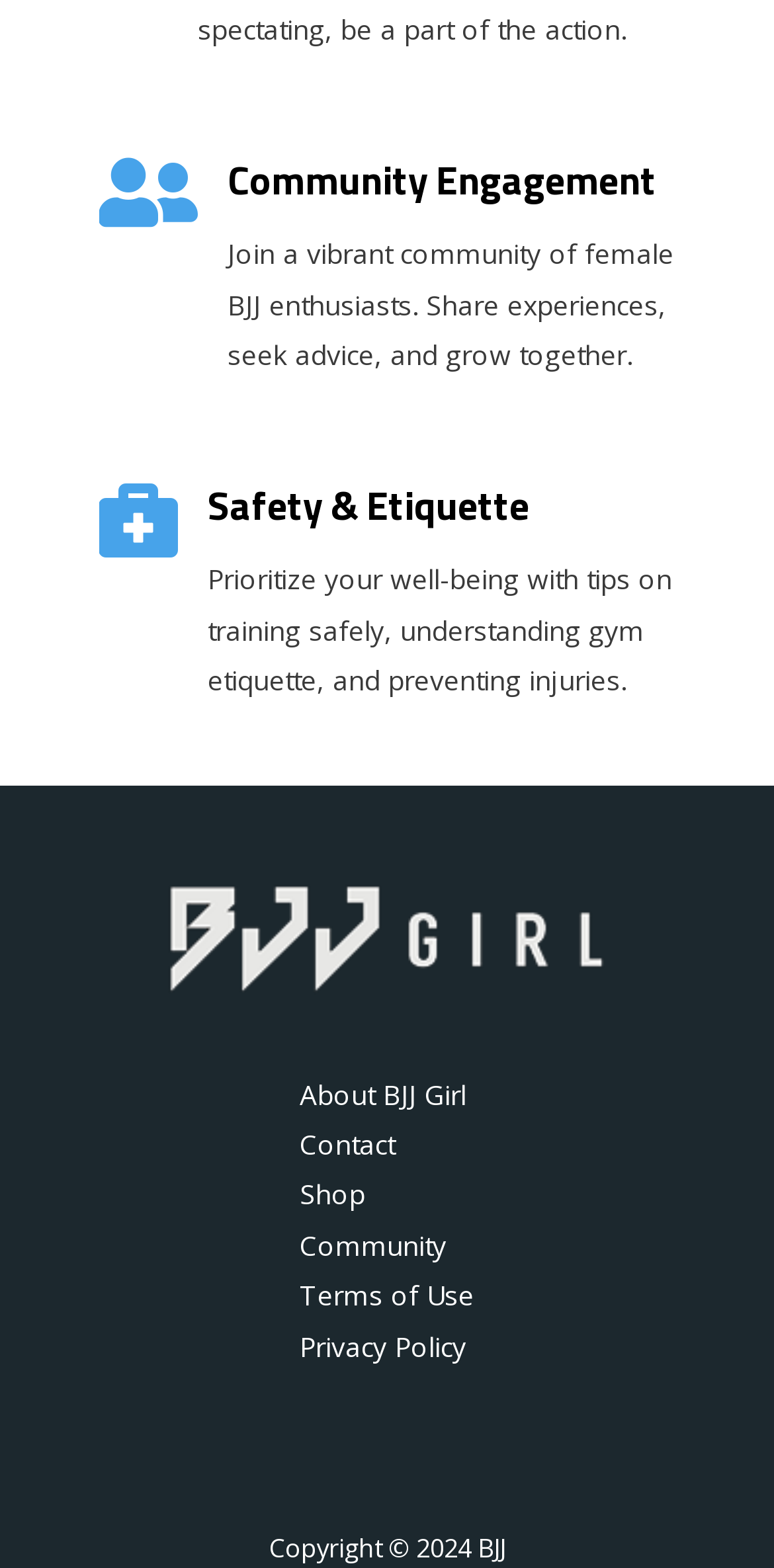Look at the image and give a detailed response to the following question: What is the theme of the website?

The theme of the website can be inferred by analyzing the content of the webpage, including the headings, StaticText elements, and navigation links. The website appears to be focused on Brazilian Jiu-Jitsu (BJJ) for women, providing a community platform, safety guidelines, and other resources specifically for female BJJ enthusiasts.